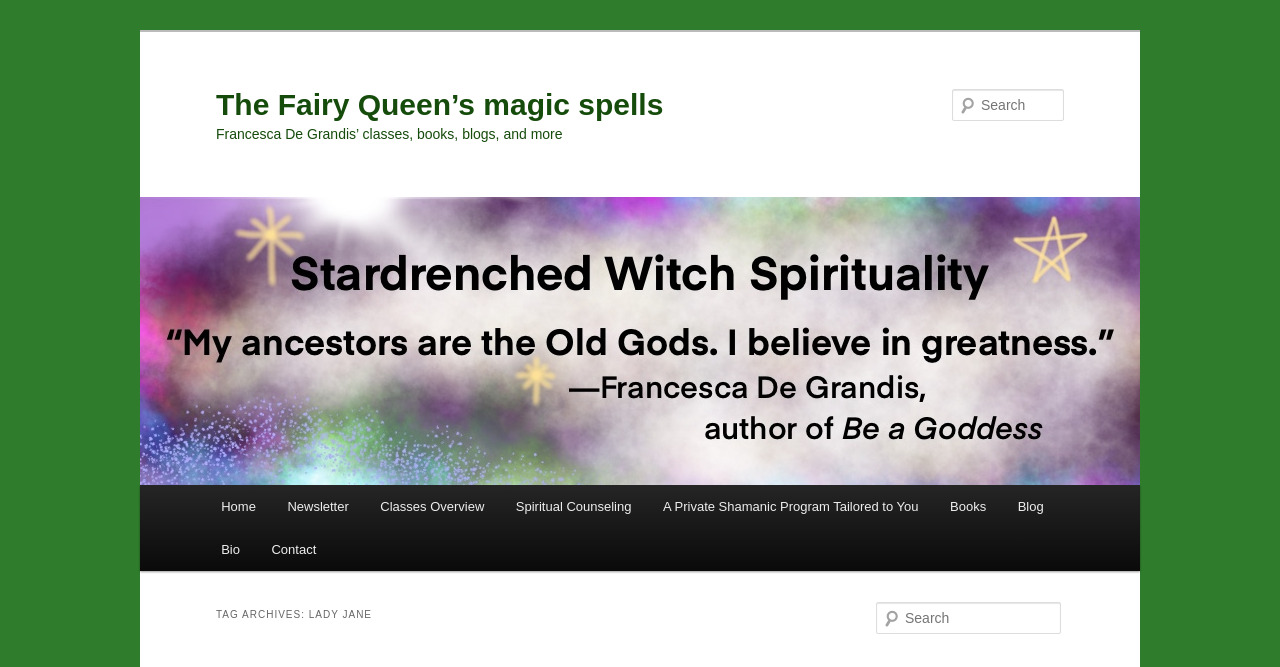Pinpoint the bounding box coordinates of the clickable area necessary to execute the following instruction: "Click the 'Get a demo' link". The coordinates should be given as four float numbers between 0 and 1, namely [left, top, right, bottom].

None